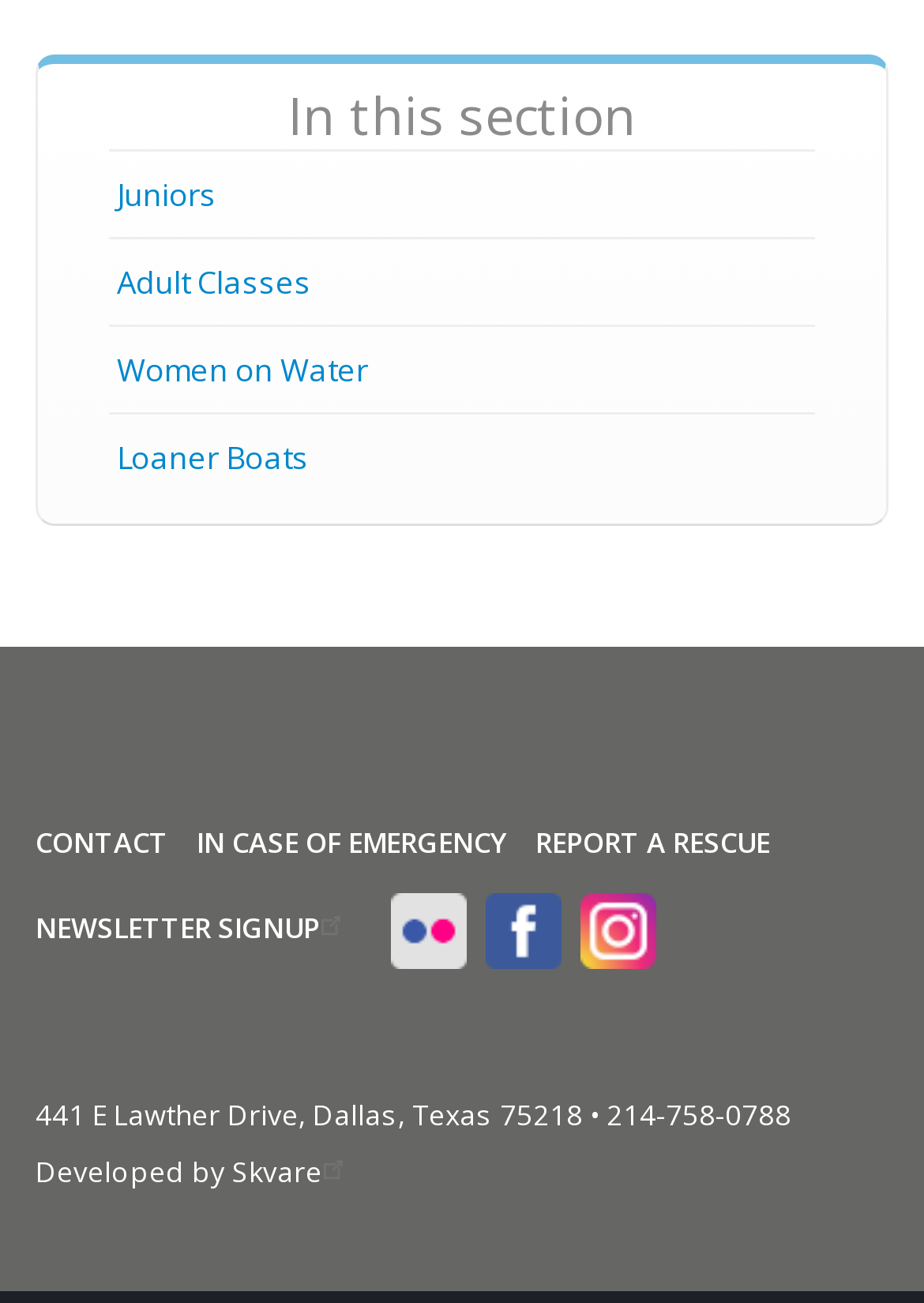Please locate the bounding box coordinates of the element that should be clicked to complete the given instruction: "Navigate to CONTACT".

[0.038, 0.631, 0.182, 0.66]